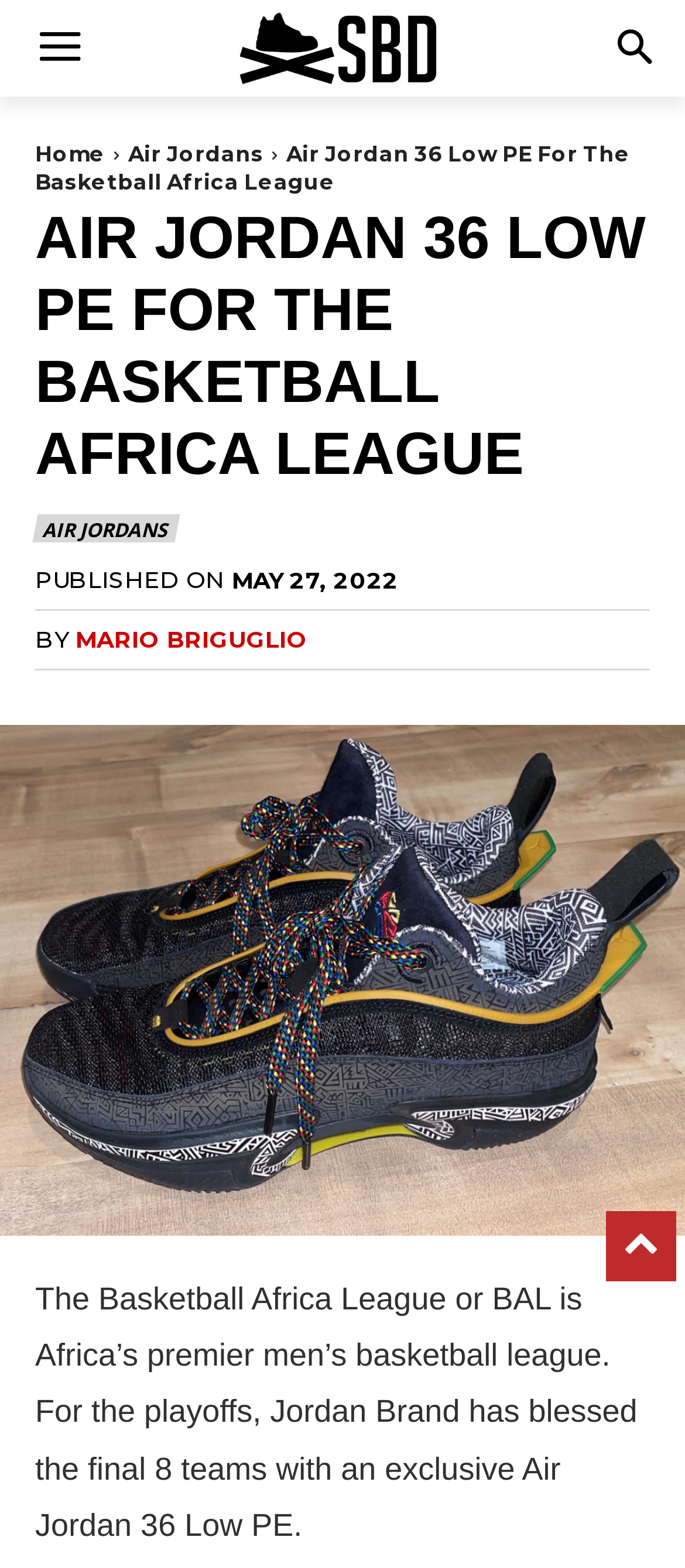What is the brand that blessed the final 8 teams?
Give a detailed response to the question by analyzing the screenshot.

I found the answer by reading the text 'For the playoffs, Jordan Brand has blessed the final 8 teams with an exclusive Air Jordan 36 Low PE.' which is located at the bottom of the webpage, indicating that Jordan Brand is the one that blessed the final 8 teams.